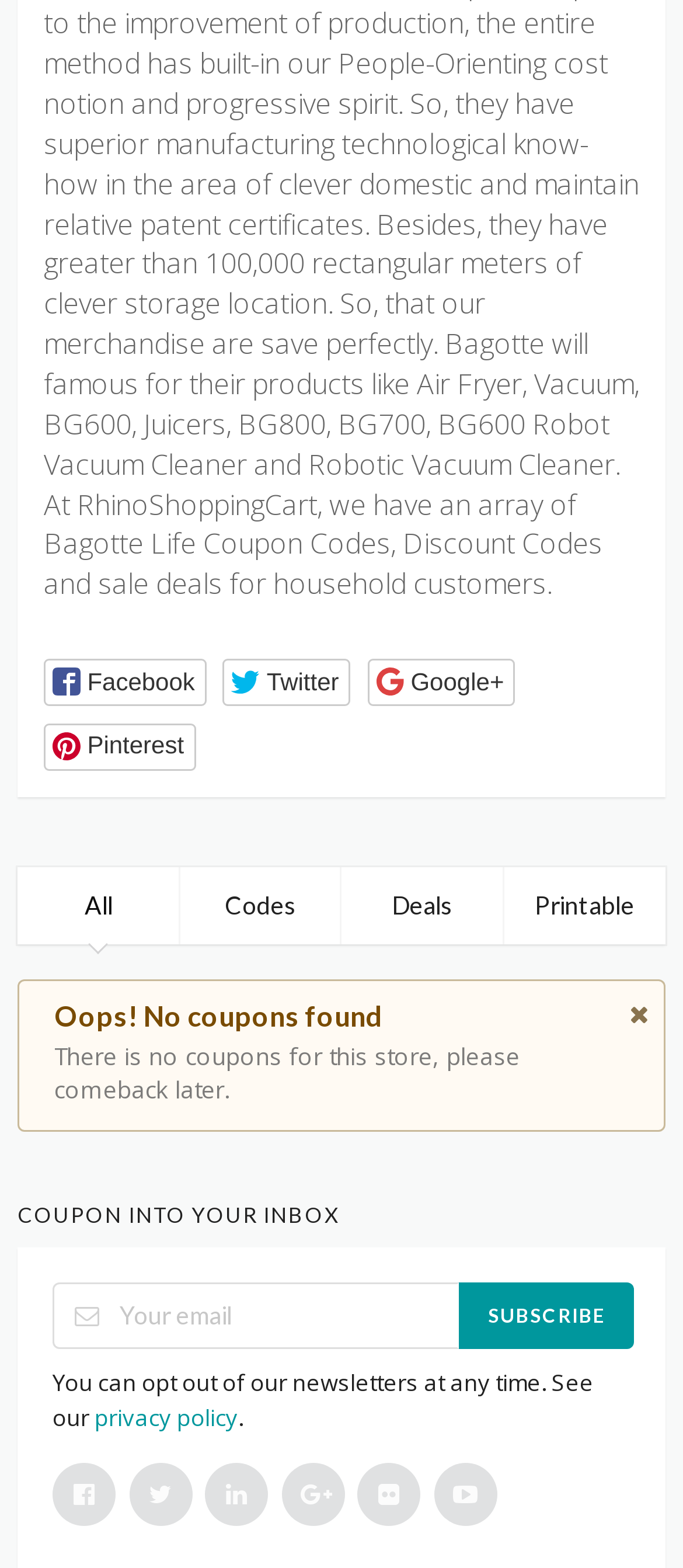Determine the bounding box coordinates of the section to be clicked to follow the instruction: "View privacy policy". The coordinates should be given as four float numbers between 0 and 1, formatted as [left, top, right, bottom].

[0.138, 0.894, 0.349, 0.914]